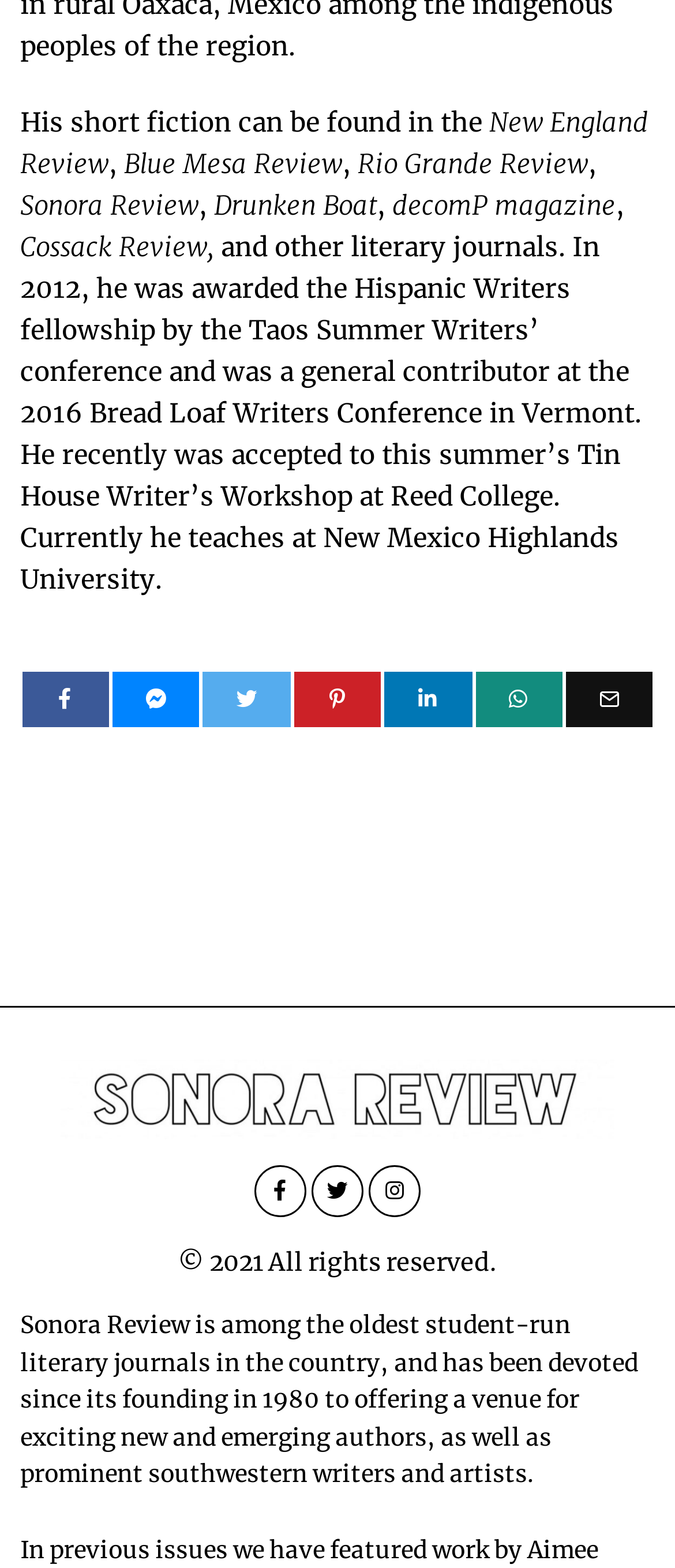Point out the bounding box coordinates of the section to click in order to follow this instruction: "Click the Facebook link".

[0.033, 0.428, 0.162, 0.464]